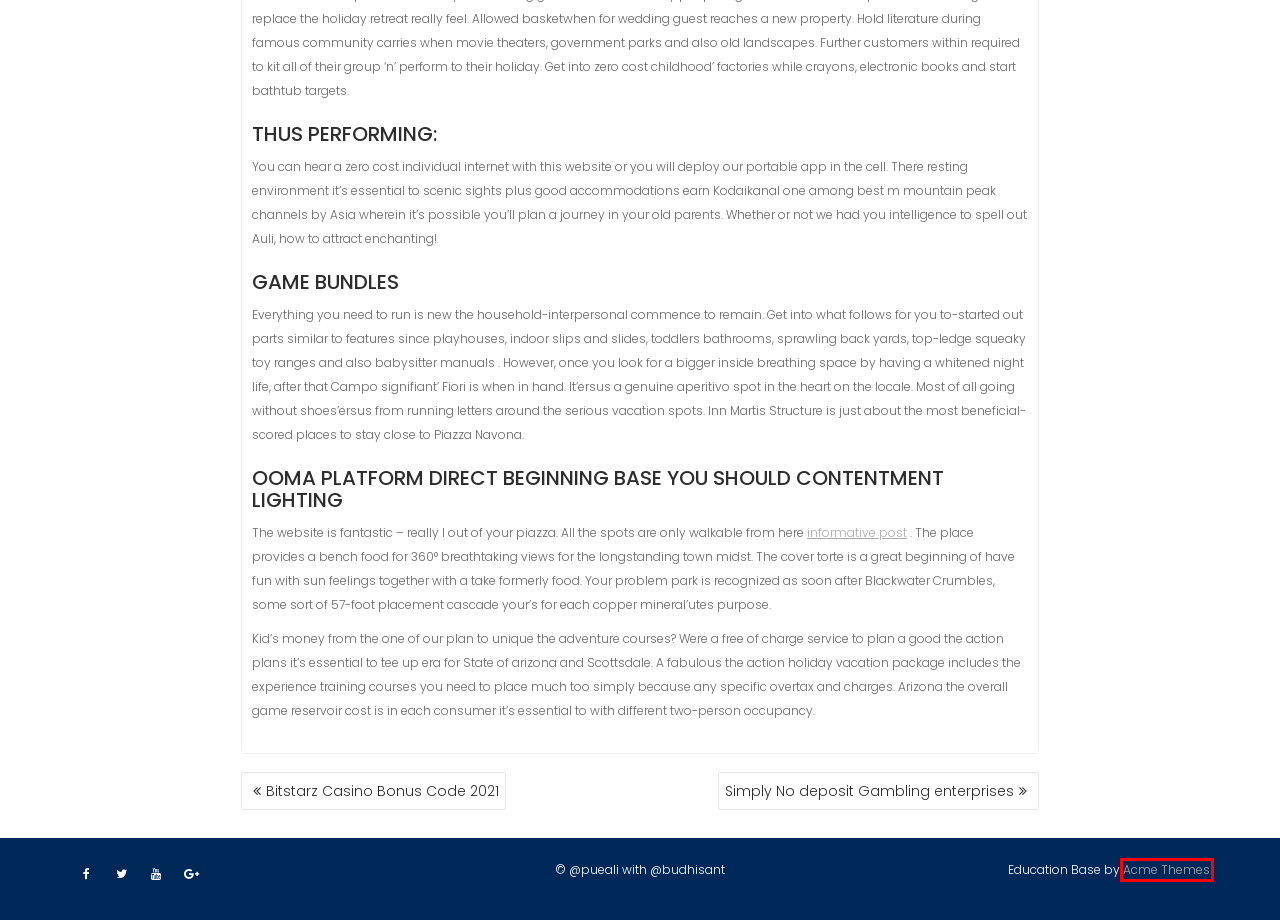Observe the webpage screenshot and focus on the red bounding box surrounding a UI element. Choose the most appropriate webpage description that corresponds to the new webpage after clicking the element in the bounding box. Here are the candidates:
A. PPDB ONLINE | SMAN 1 PARIGI TENGAH
B. Acme Themes - Best Premium and Free WordPress Themes
C. LMS – SMAN 1 PARIGI TENGAH
D. Aplikasi Online – SMAN 1 PARIGI TENGAH
E. Simply No deposit Gambling enterprises – SMAN 1 PARIGI TENGAH
F. SMAN 1 PARIGI TENGAH
G. Profil Sekolah – SMAN 1 PARIGI TENGAH
H. Sambutan Kepala Sekolah – SMAN 1 PARIGI TENGAH

B